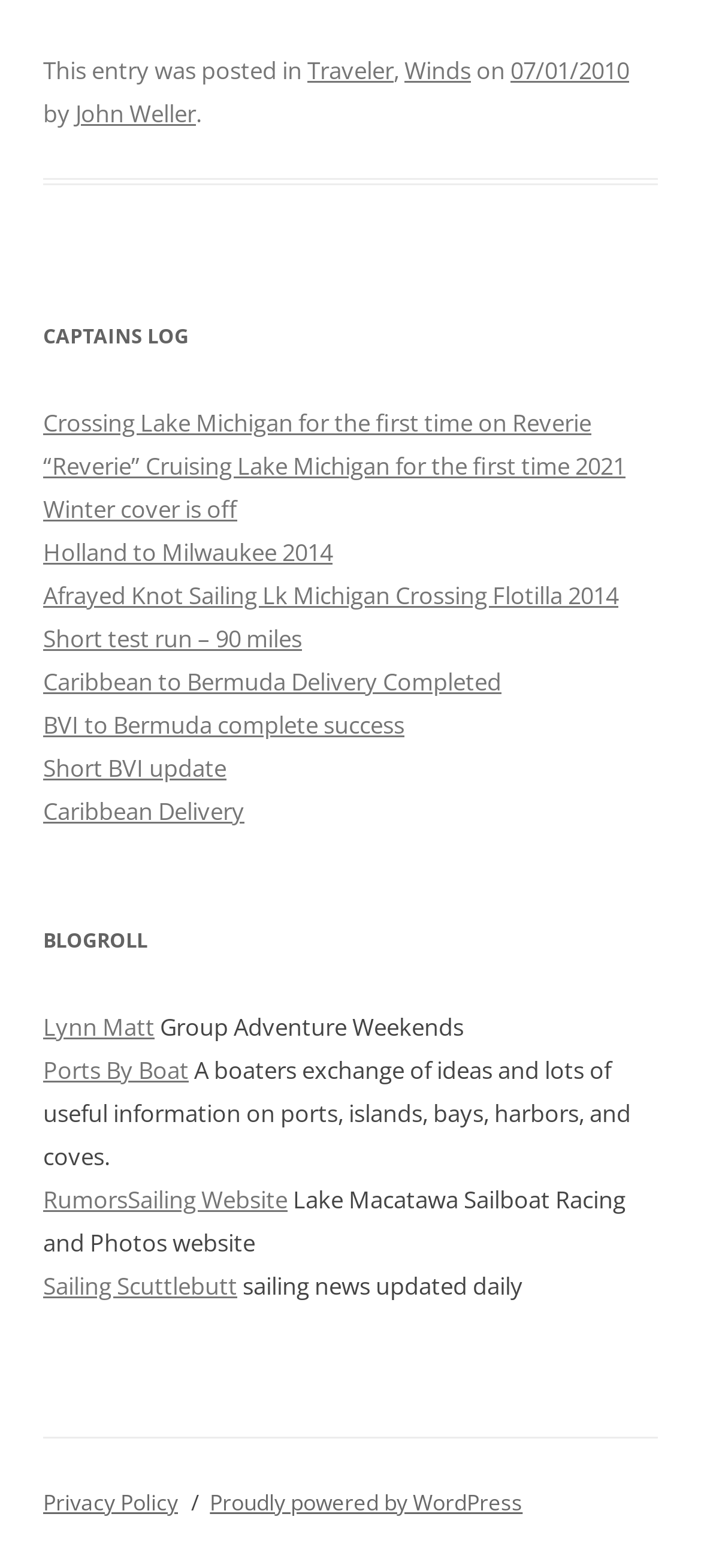What is the name of the sailboat mentioned in the blog post?
Please provide a comprehensive answer based on the details in the screenshot.

The name of the sailboat can be identified by looking at the title of the blog post 'Crossing Lake Michigan for the first time on Reverie', which mentions the name of the sailboat as Reverie.